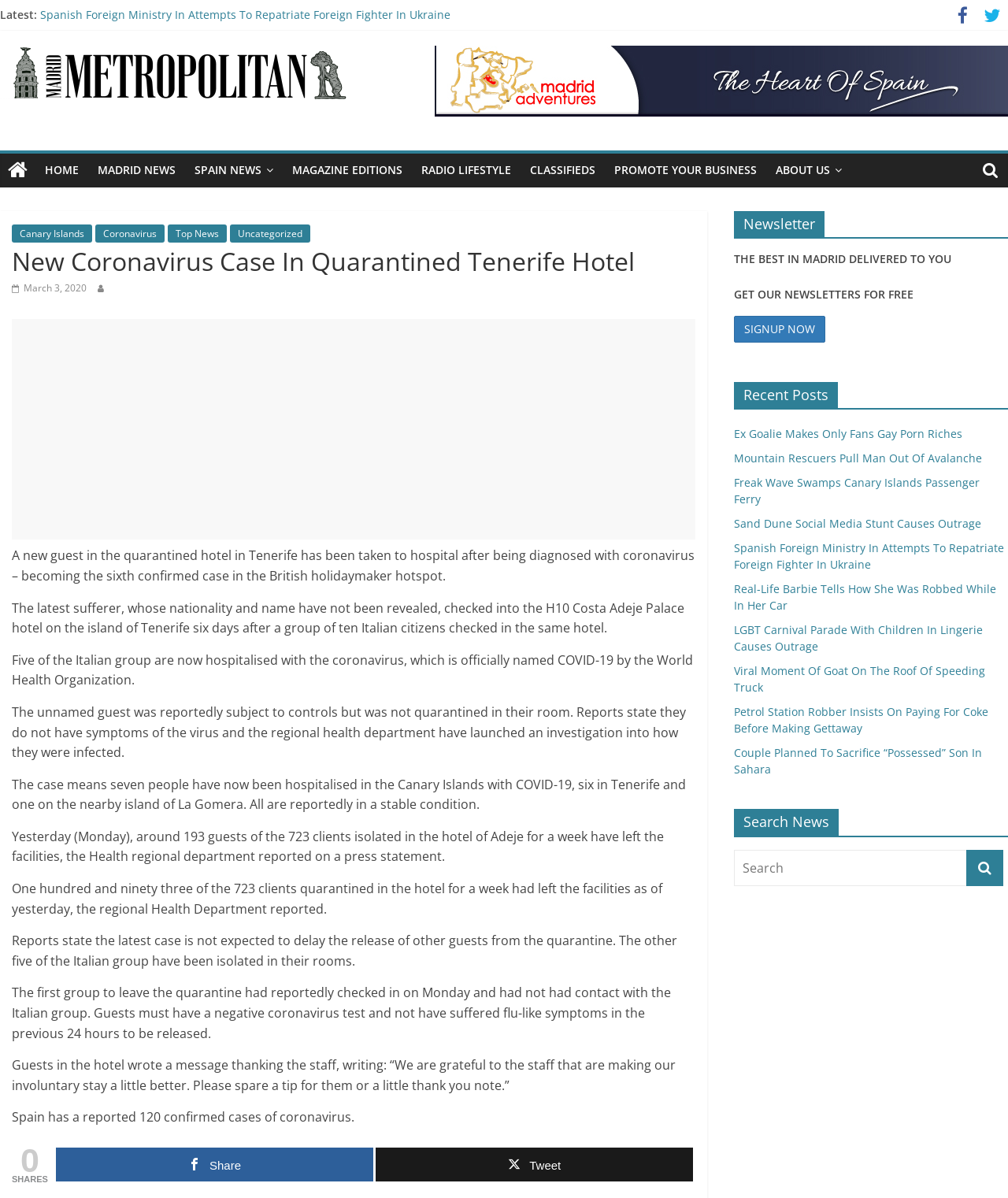Answer the question below in one word or phrase:
What is the number of confirmed cases of coronavirus in Spain?

120